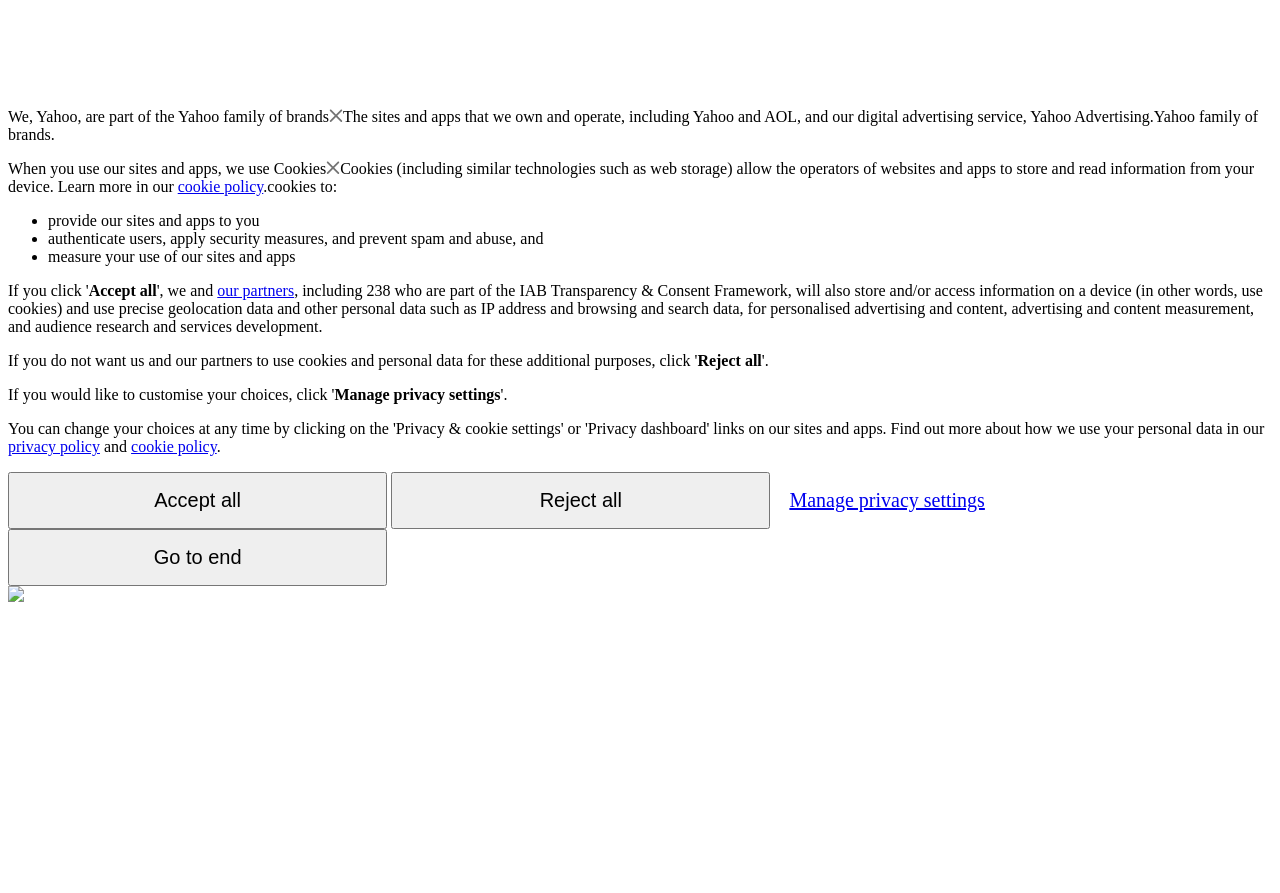Please provide the bounding box coordinates for the element that needs to be clicked to perform the instruction: "Go to the 'privacy policy'". The coordinates must consist of four float numbers between 0 and 1, formatted as [left, top, right, bottom].

[0.006, 0.49, 0.078, 0.51]